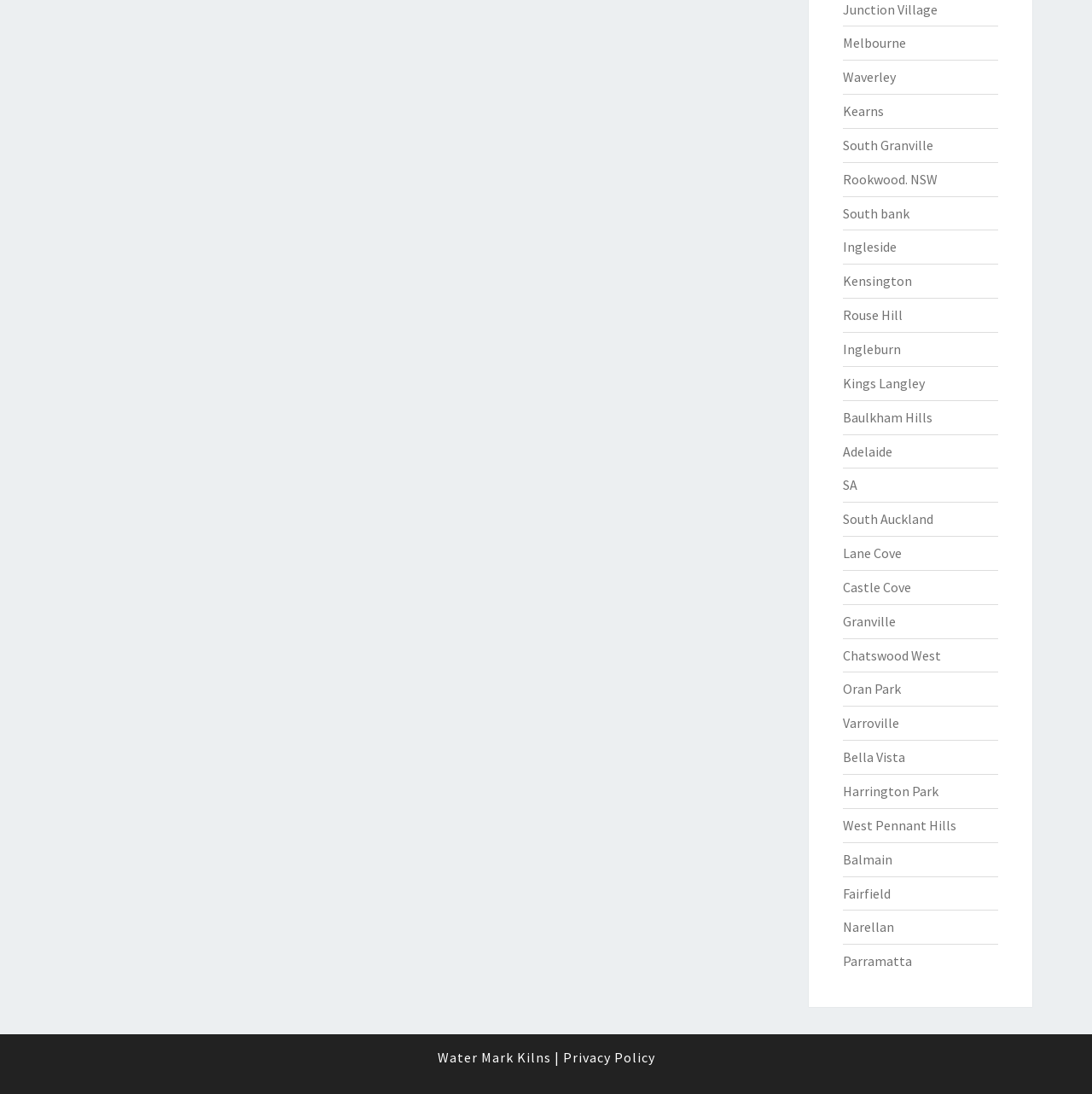Please identify the bounding box coordinates of the area that needs to be clicked to follow this instruction: "explore Water Mark Kilns".

[0.4, 0.959, 0.504, 0.974]